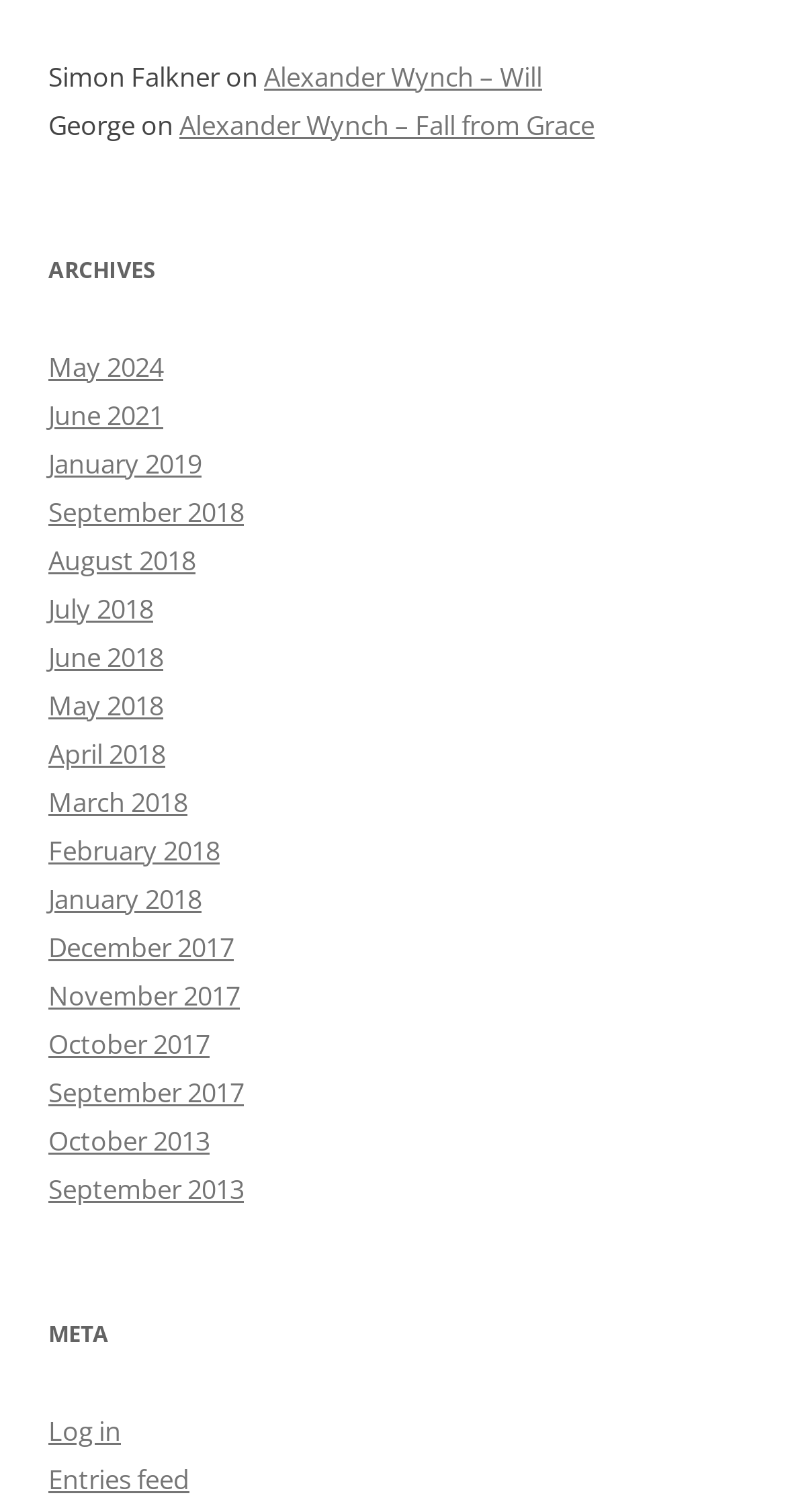Identify the bounding box coordinates of the element to click to follow this instruction: 'View entries feed'. Ensure the coordinates are four float values between 0 and 1, provided as [left, top, right, bottom].

[0.062, 0.966, 0.241, 0.99]